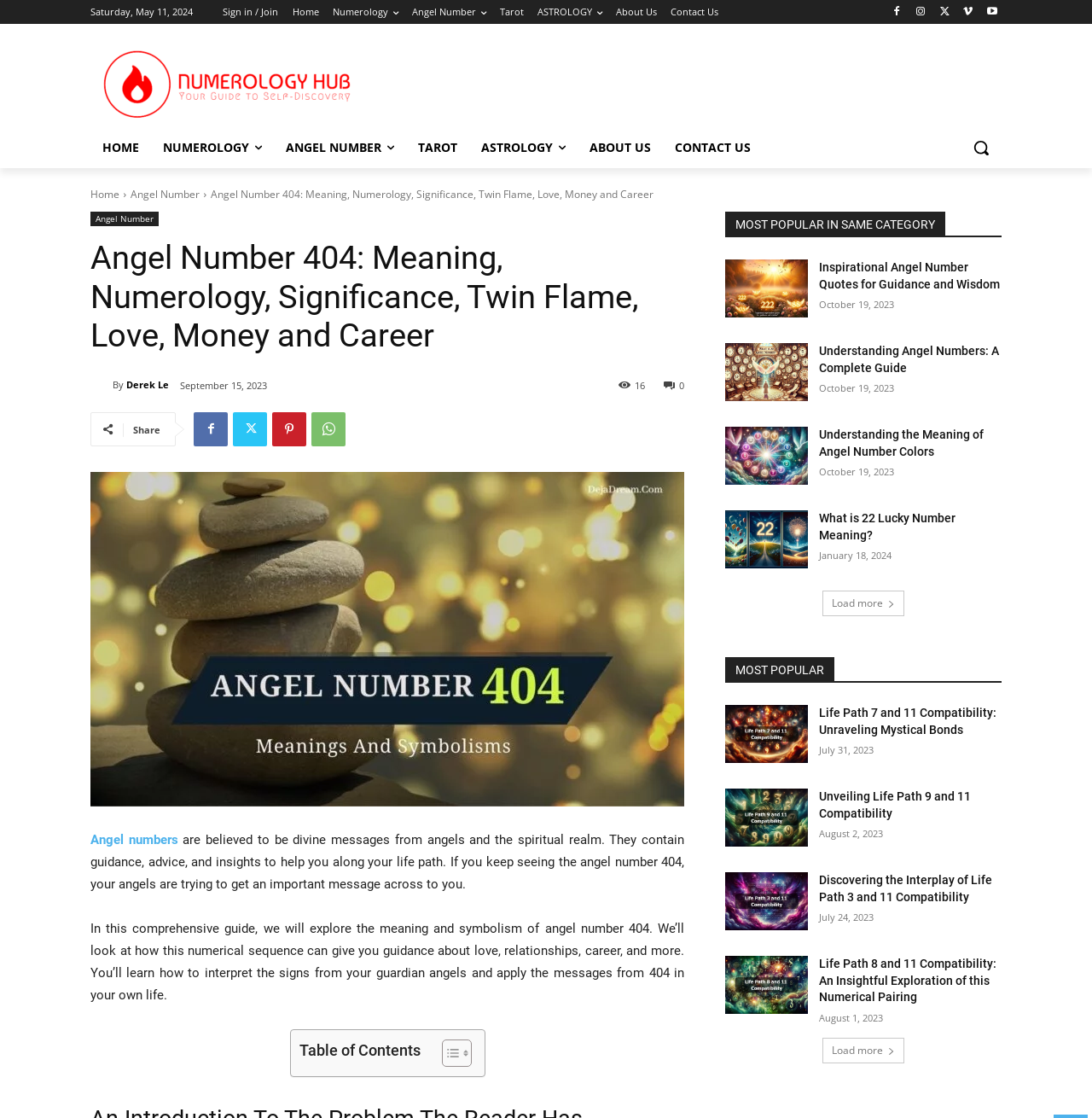Determine the bounding box coordinates of the target area to click to execute the following instruction: "Load more popular articles."

[0.753, 0.528, 0.828, 0.551]